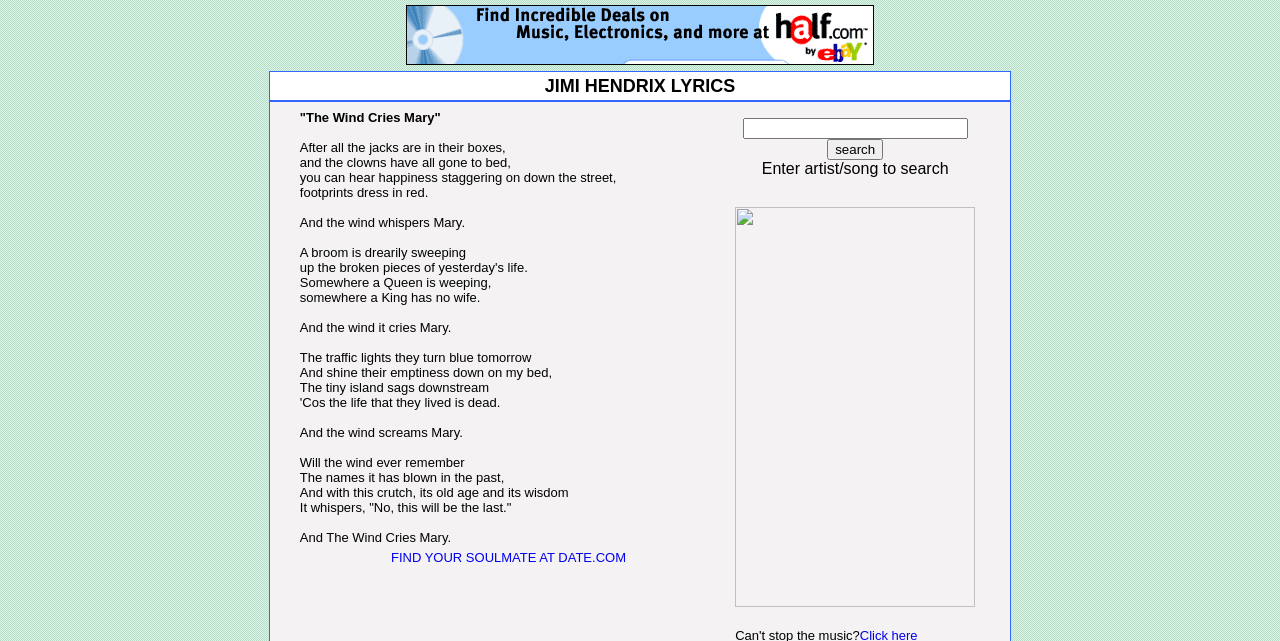What is the song title on this webpage?
Use the information from the image to give a detailed answer to the question.

The song title is obtained from the static text elements on the webpage, specifically the ones that contain the lyrics of the song. The title is mentioned multiple times throughout the lyrics.